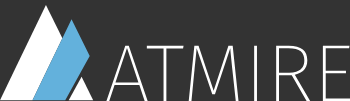Describe every detail you can see in the image.

The image features the logo of Atmire, a company known for its contributions to digital repository services. The logo is composed of a stylized letter "A" formed by geometric shapes: a white triangle, a darker gray triangle, and a blue segment that suggests a modern and innovative aesthetic. The company's name, "ATMIRE," is prominently displayed in a bold and clean font, reinforcing its modern appearance. This visual branding reflects Atmire's commitment to providing accessible and user-friendly digital solutions for universities and research institutions.